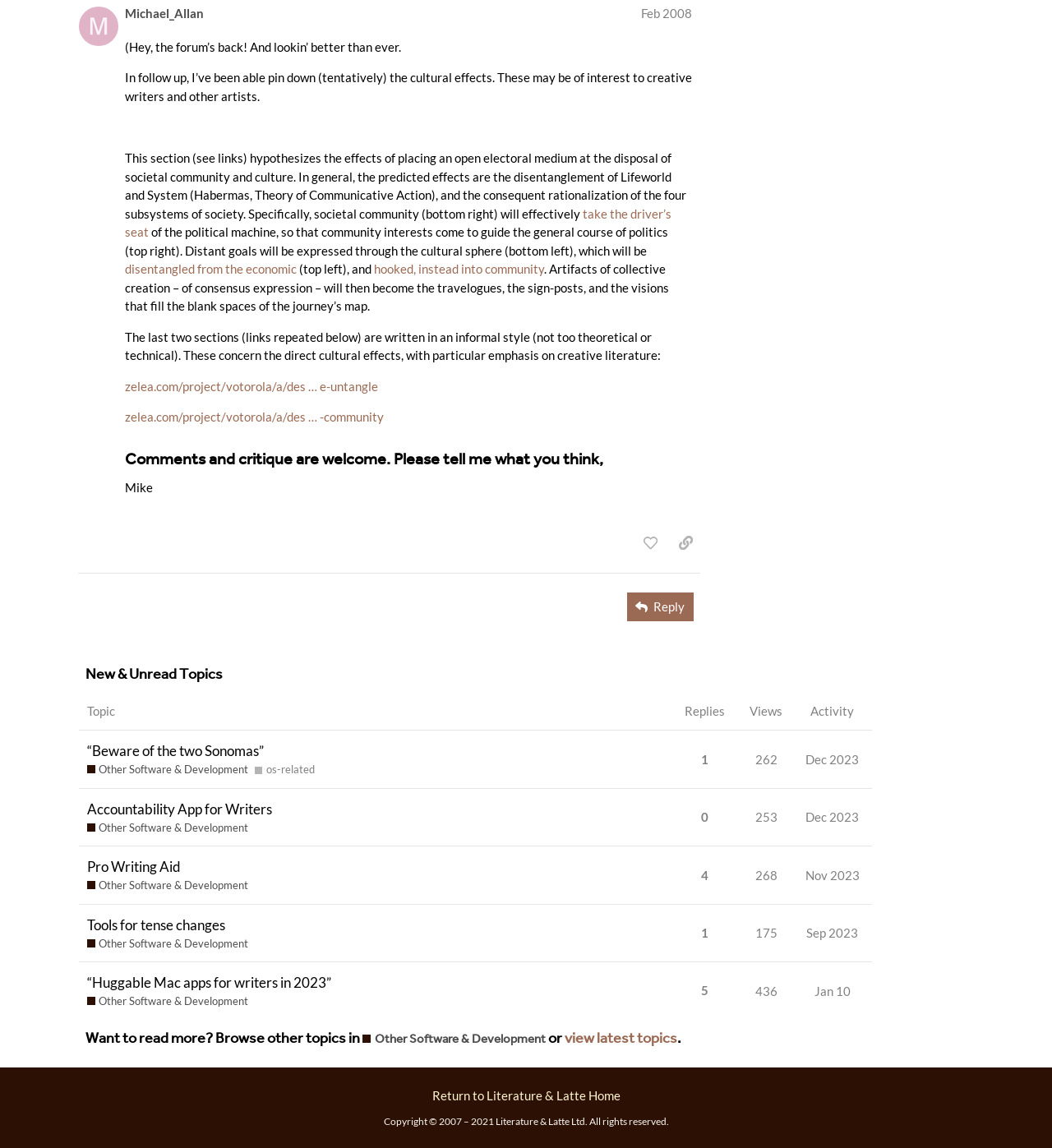What is the date of the topic 'Tools for tense changes'?
Can you provide a detailed and comprehensive answer to the question?

The date of the topic 'Tools for tense changes' is Sep 2023, which can be found by looking at the gridcell 'Sep 2023' in the table under the 'New & Unread Topics' section.